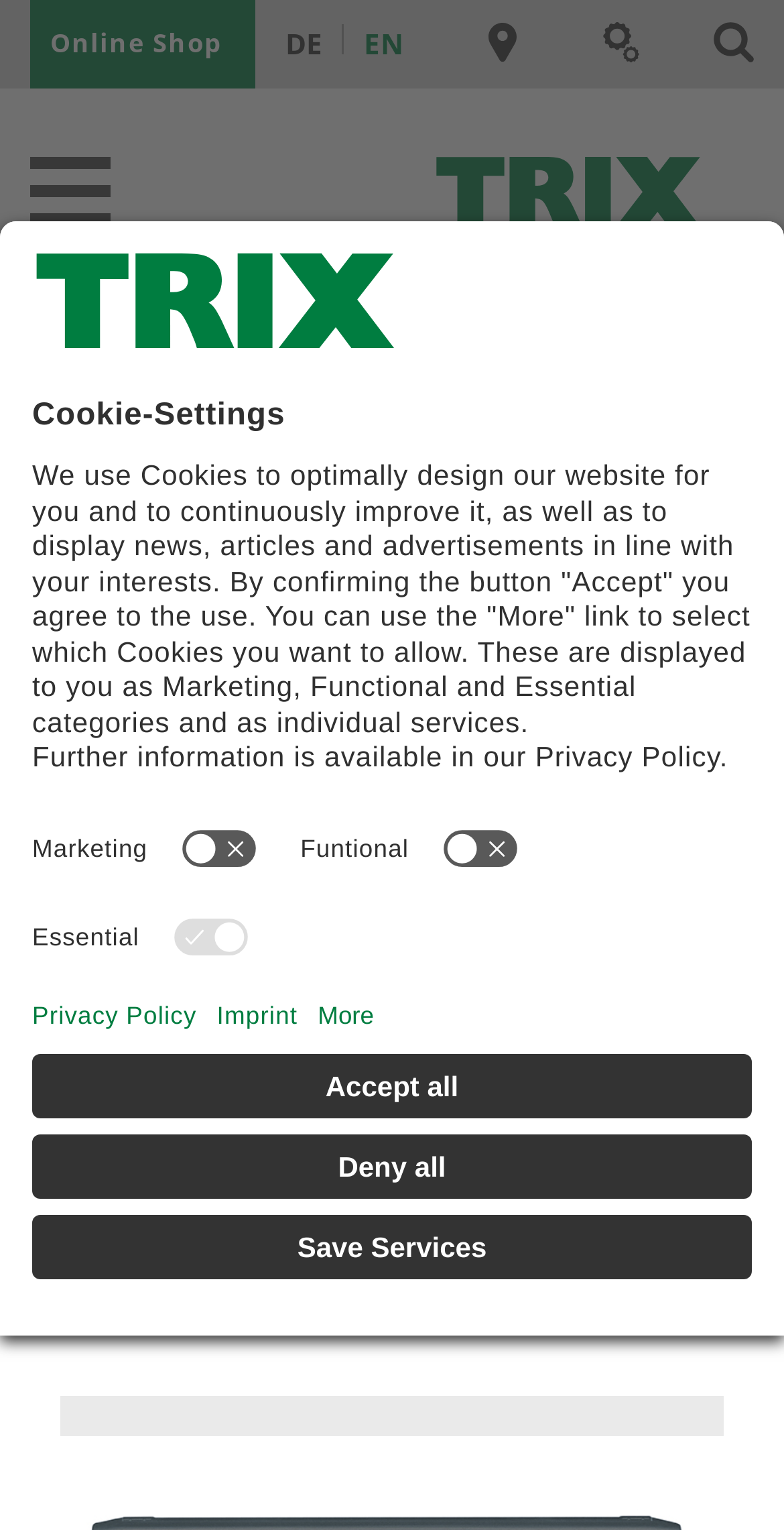What is the gauge of the train?
Refer to the image and offer an in-depth and detailed answer to the question.

I found the answer by looking at the text 'Gauge Minitrix - Article No.' which is located near the top of the webpage. This text is likely a description of the train's specifications, and it mentions the gauge as Minitrix.